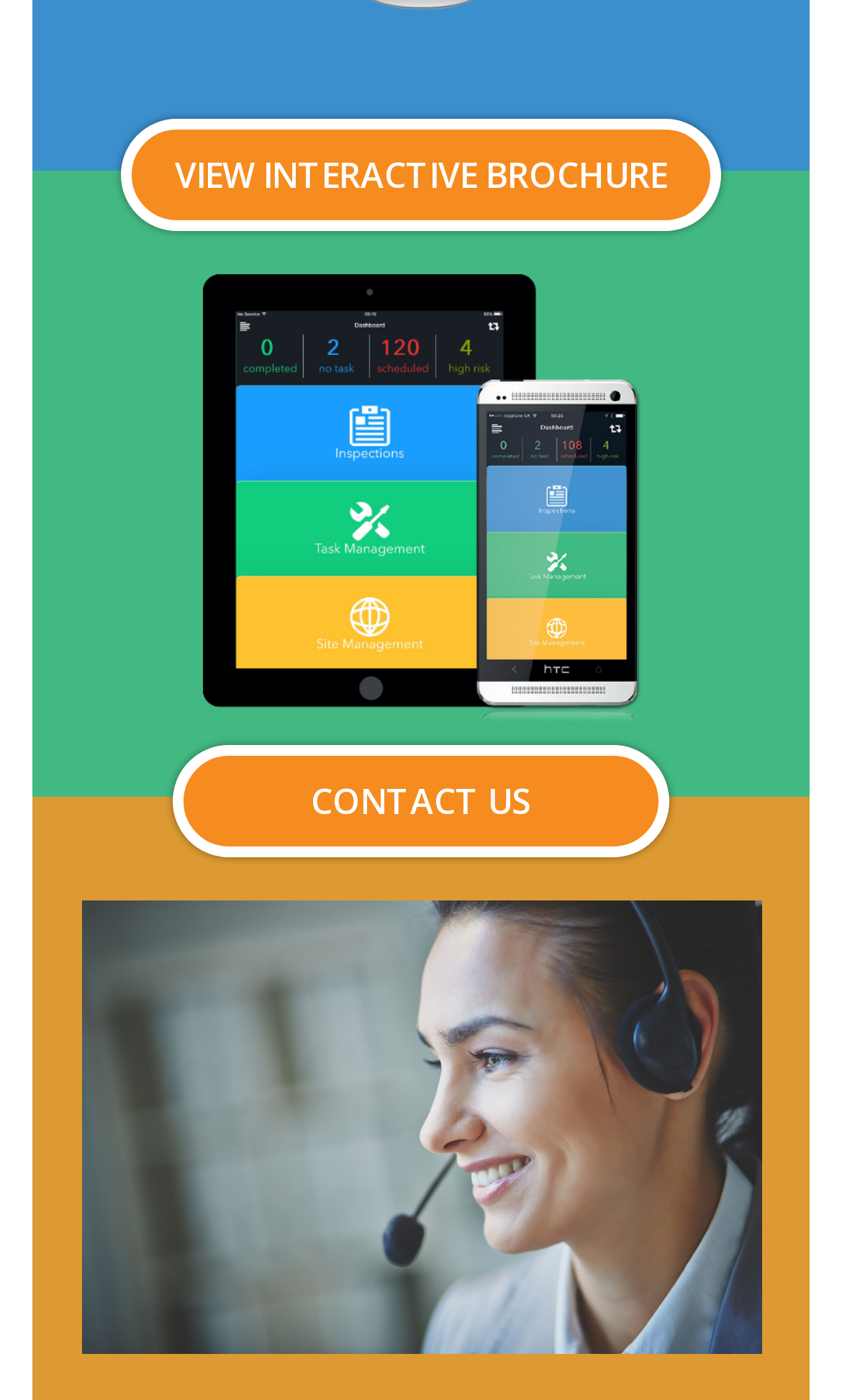Find the UI element described as: "3" and predict its bounding box coordinates. Ensure the coordinates are four float numbers between 0 and 1, [left, top, right, bottom].

[0.522, 0.124, 0.553, 0.143]